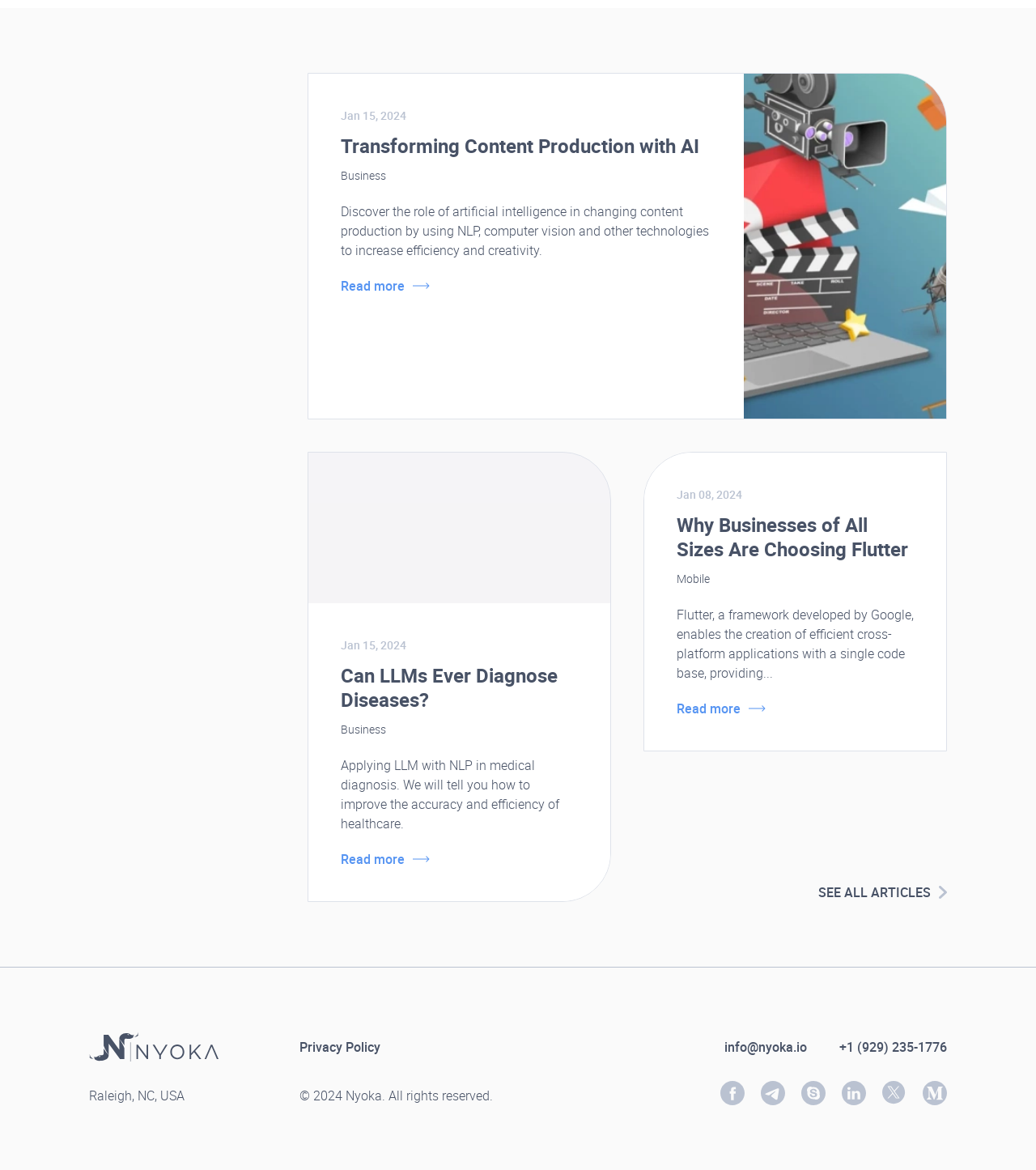Please predict the bounding box coordinates of the element's region where a click is necessary to complete the following instruction: "Check the privacy policy". The coordinates should be represented by four float numbers between 0 and 1, i.e., [left, top, right, bottom].

[0.289, 0.887, 0.367, 0.903]